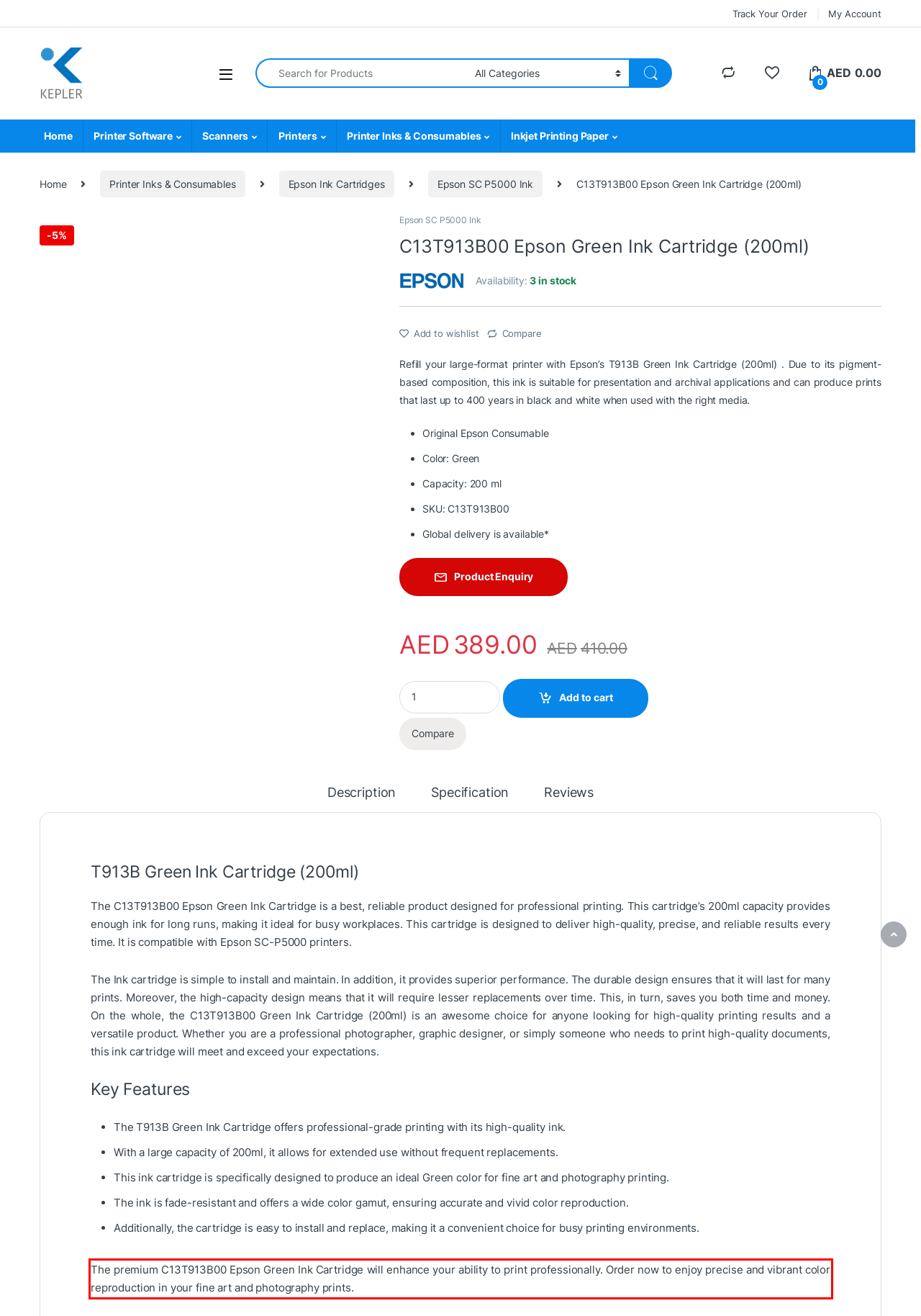In the screenshot of the webpage, find the red bounding box and perform OCR to obtain the text content restricted within this red bounding box.

The premium C13T913B00 Epson Green Ink Cartridge will enhance your ability to print professionally. Order now to enjoy precise and vibrant color reproduction in your fine art and photography prints.